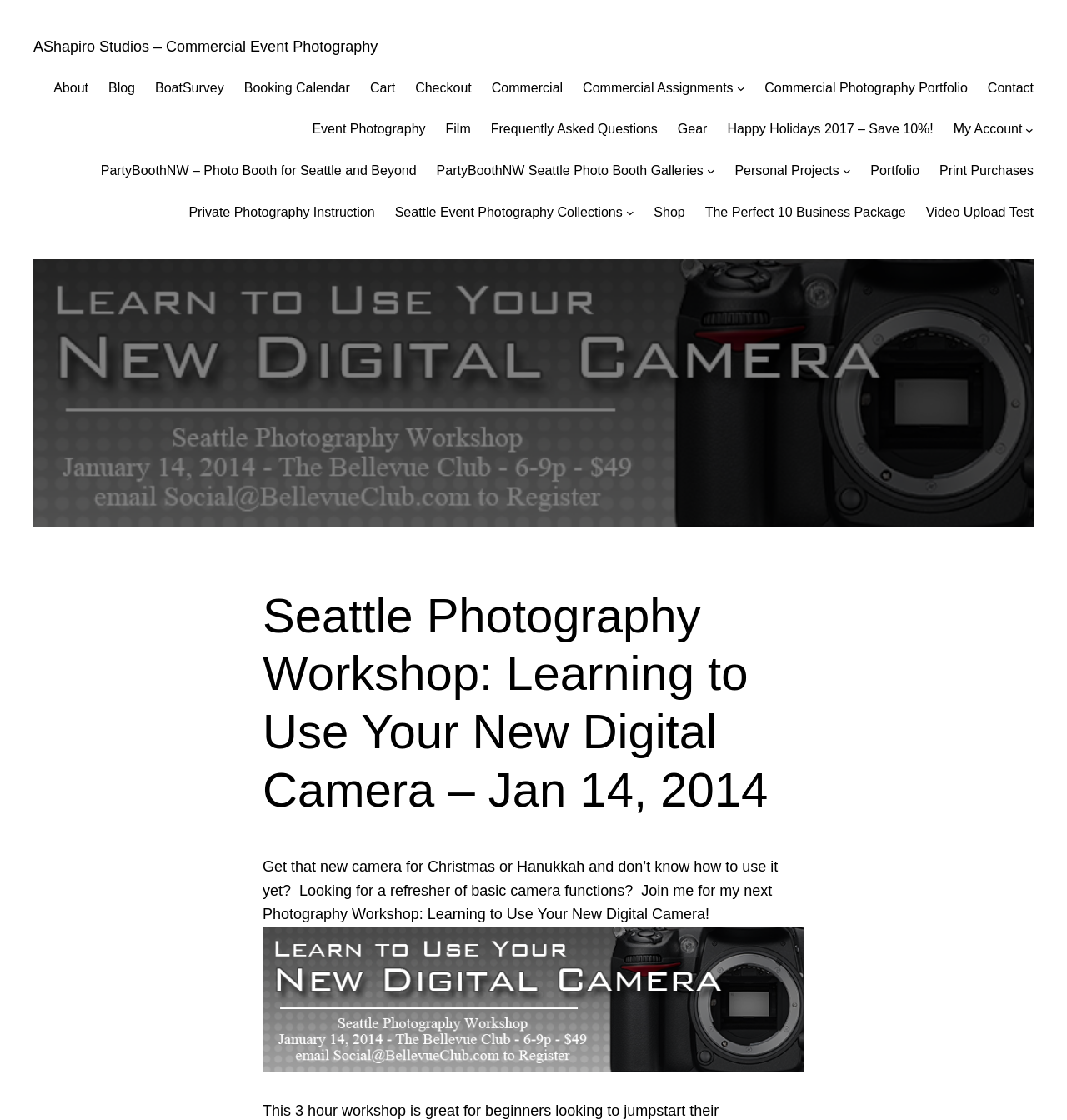Please identify the bounding box coordinates of the area I need to click to accomplish the following instruction: "View Commercial Photography Portfolio".

[0.717, 0.069, 0.907, 0.088]